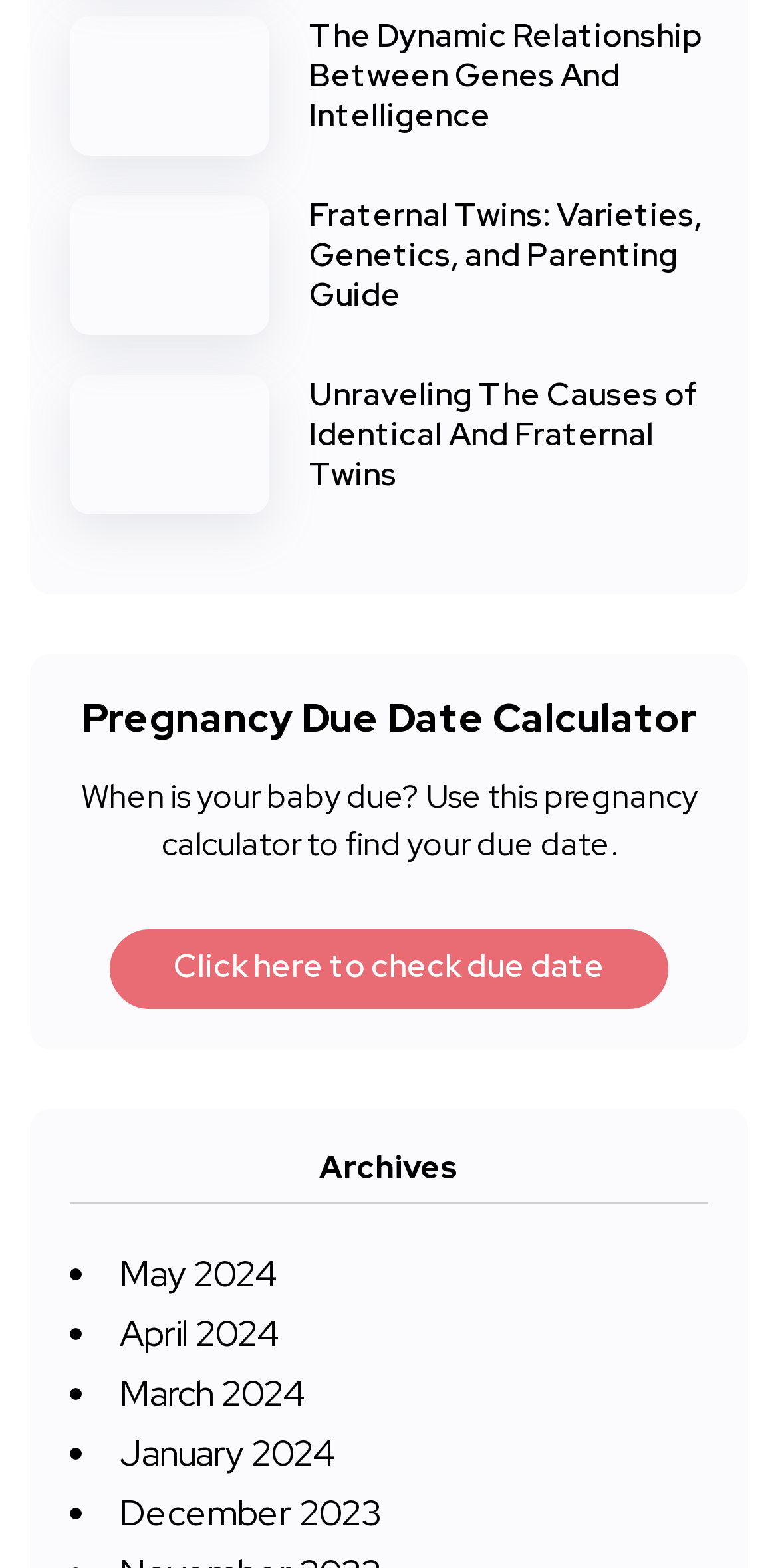Identify the bounding box coordinates of the region that needs to be clicked to carry out this instruction: "Check due date". Provide these coordinates as four float numbers ranging from 0 to 1, i.e., [left, top, right, bottom].

[0.141, 0.593, 0.859, 0.644]